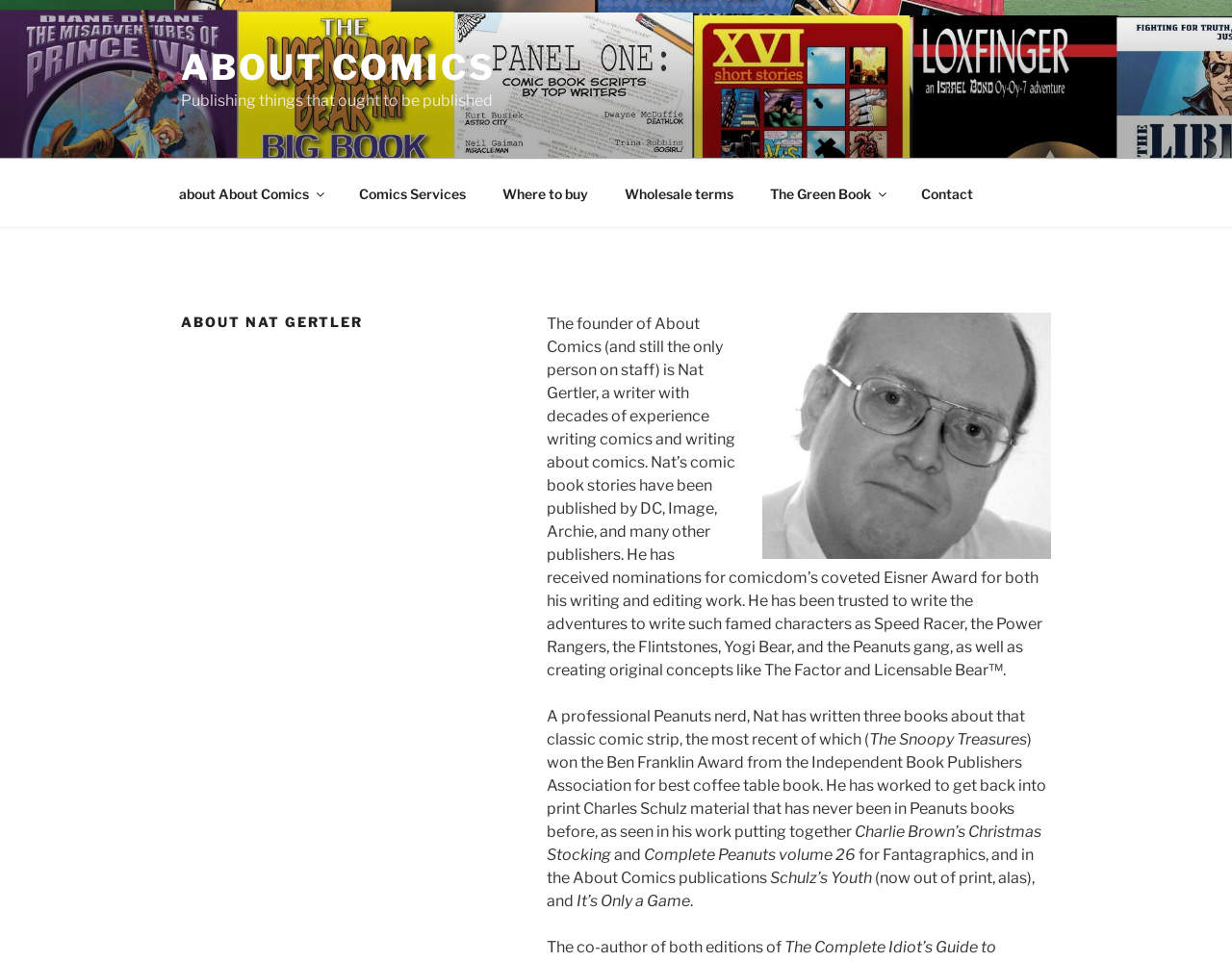Determine the main headline from the webpage and extract its text.

ABOUT NAT GERTLER